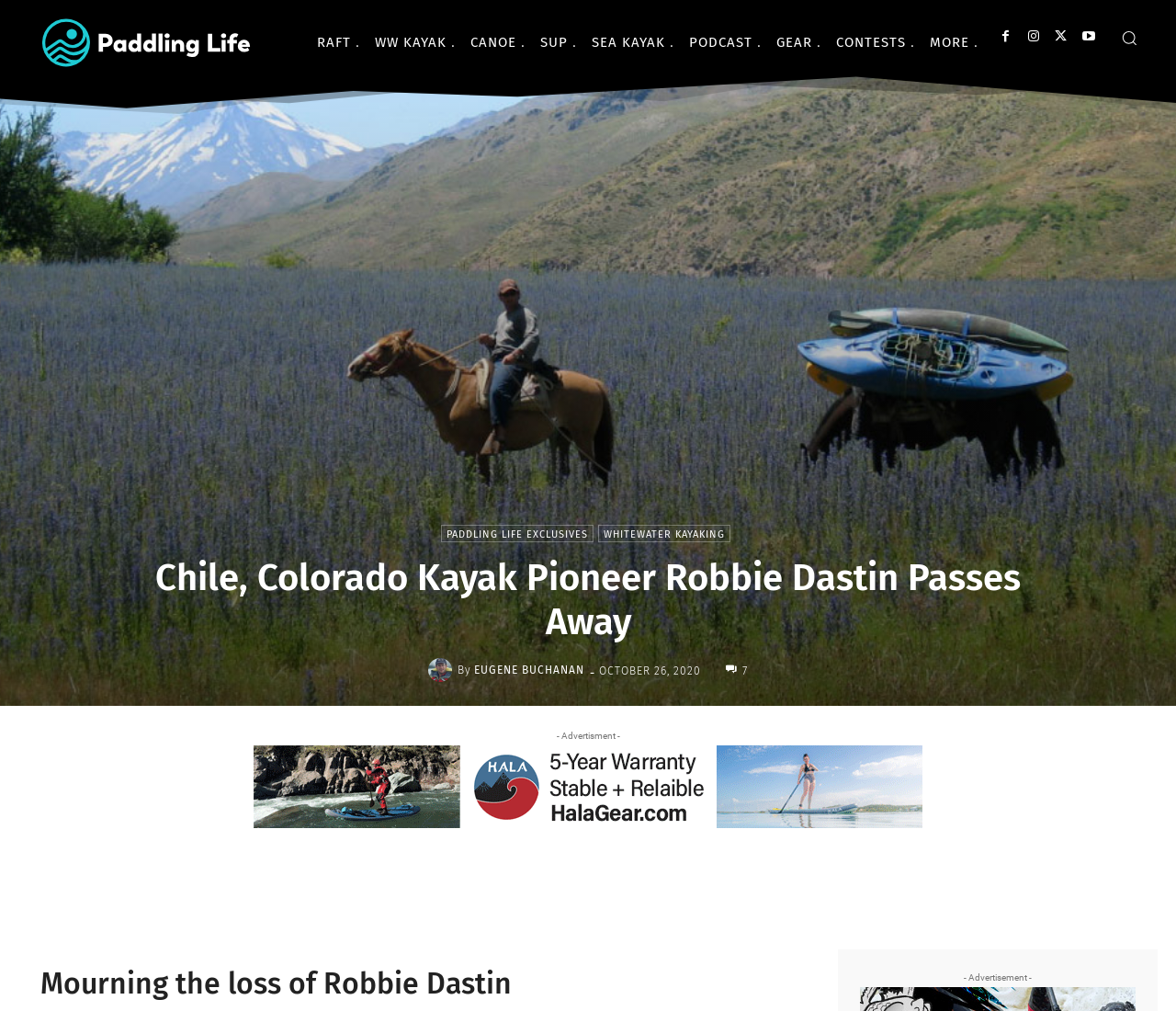What is the name of the kayak pioneer who passed away?
Provide a fully detailed and comprehensive answer to the question.

I found the answer by looking at the main heading of the webpage, which is 'Chile, Colorado Kayak Pioneer Robbie Dastin Passes Away'. This heading clearly states the name of the kayak pioneer who passed away.